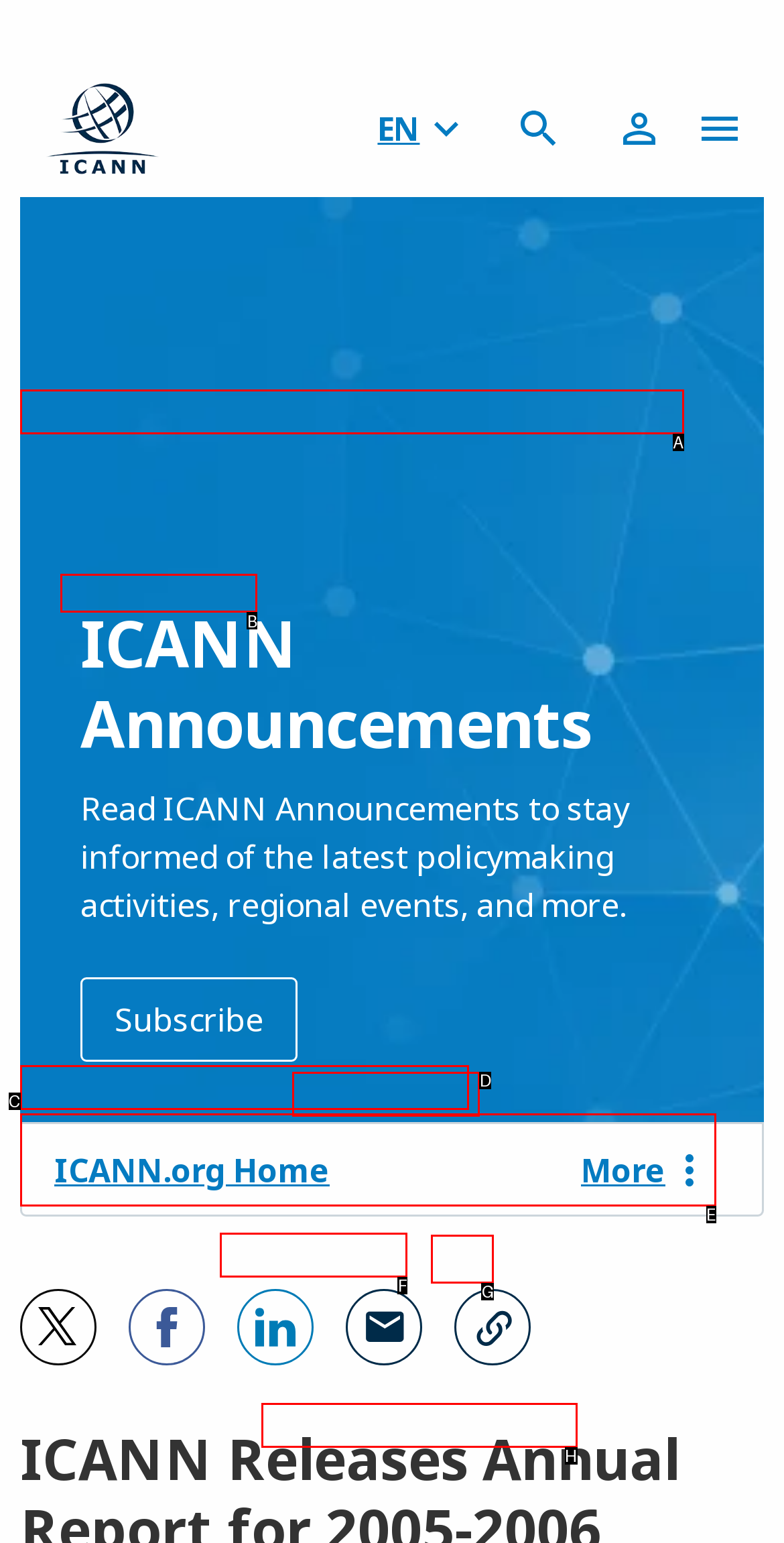Identify the correct choice to execute this task: View ICANN Lookup
Respond with the letter corresponding to the right option from the available choices.

B